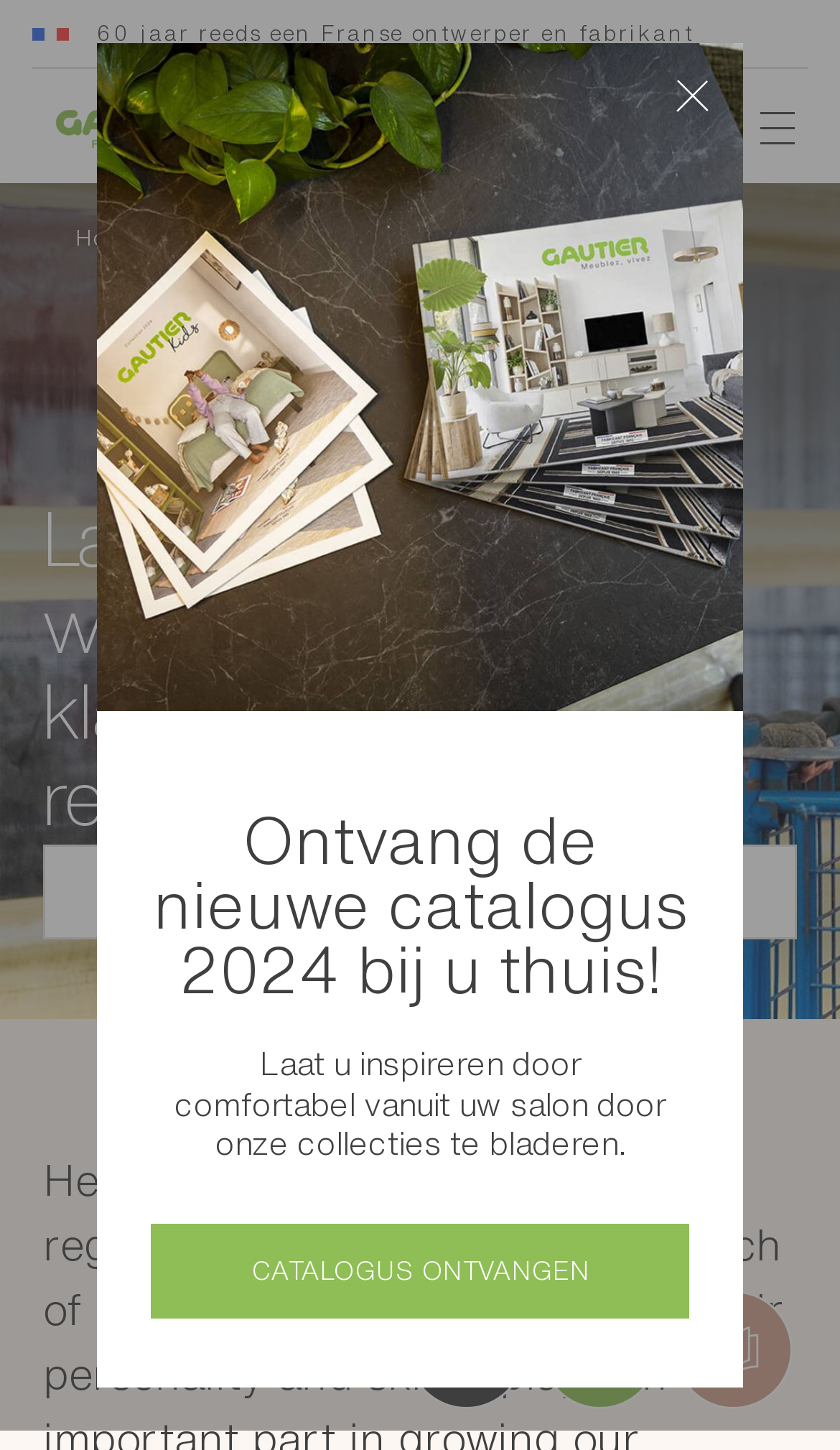Please reply to the following question using a single word or phrase: 
What is the company's profession?

Furniture design and manufacturing